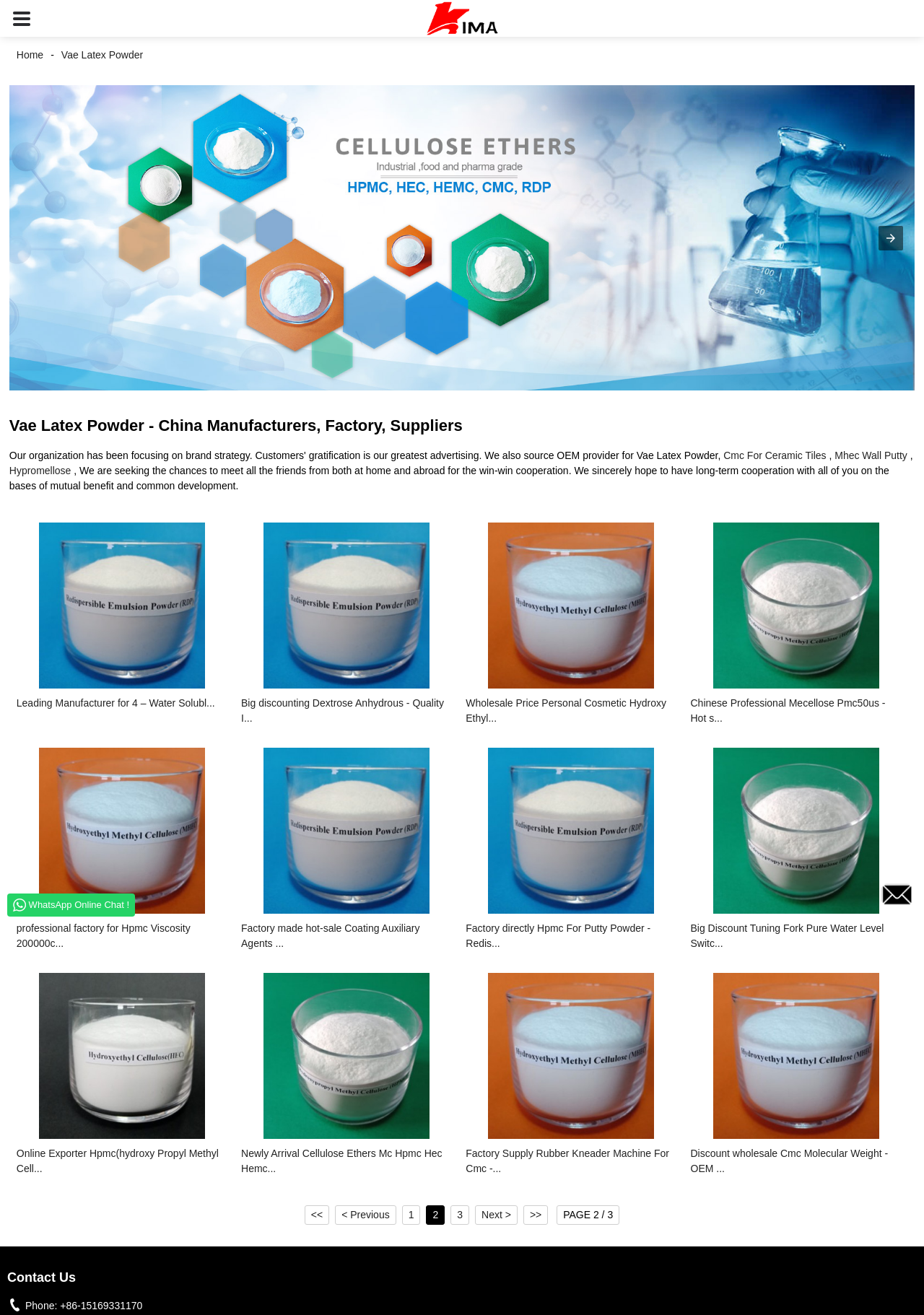Determine the bounding box coordinates of the clickable region to follow the instruction: "Click the 'Next >' link".

[0.514, 0.917, 0.56, 0.932]